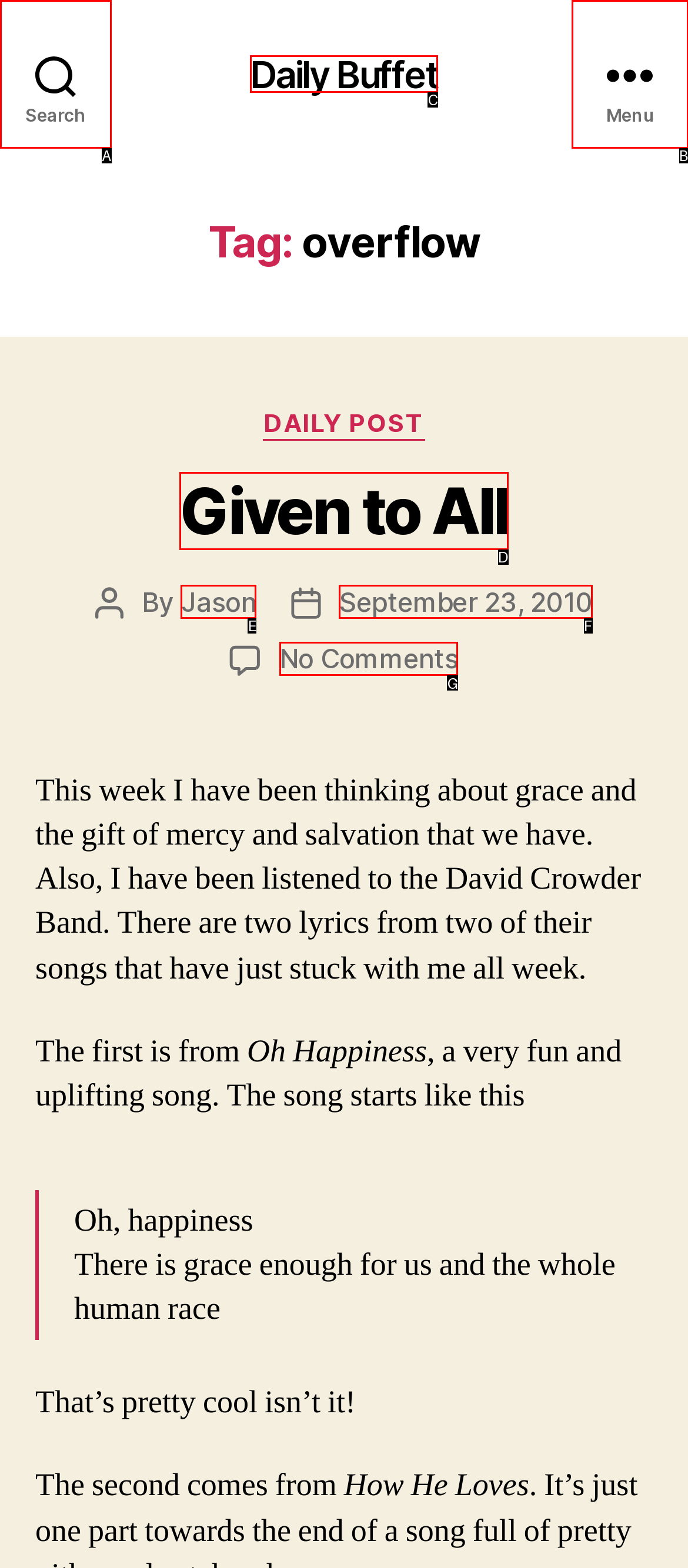From the choices given, find the HTML element that matches this description: Given to All. Answer with the letter of the selected option directly.

D